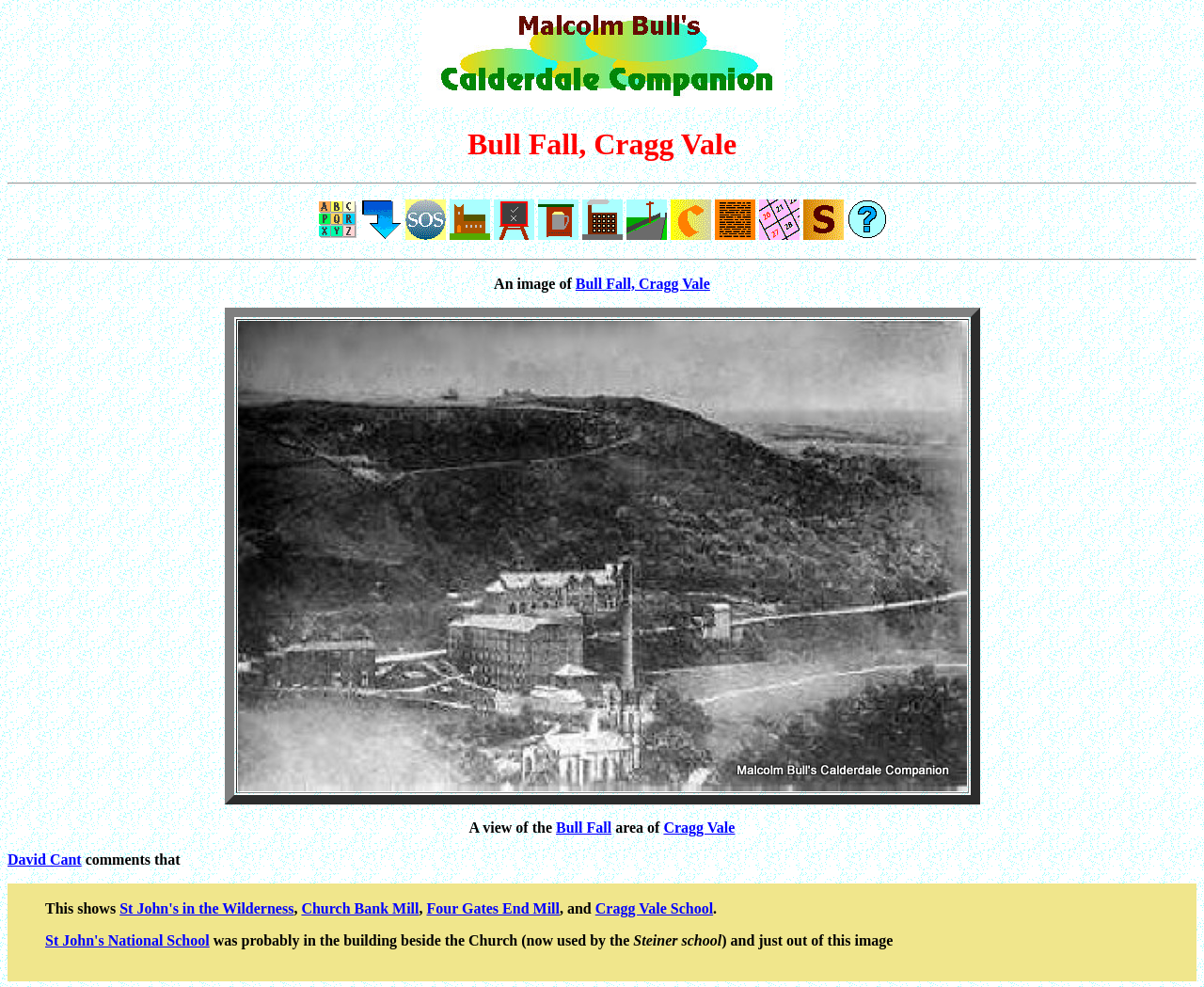Please provide the bounding box coordinates for the element that needs to be clicked to perform the following instruction: "View Bull Fall, Cragg Vale image". The coordinates should be given as four float numbers between 0 and 1, i.e., [left, top, right, bottom].

[0.197, 0.325, 0.803, 0.802]